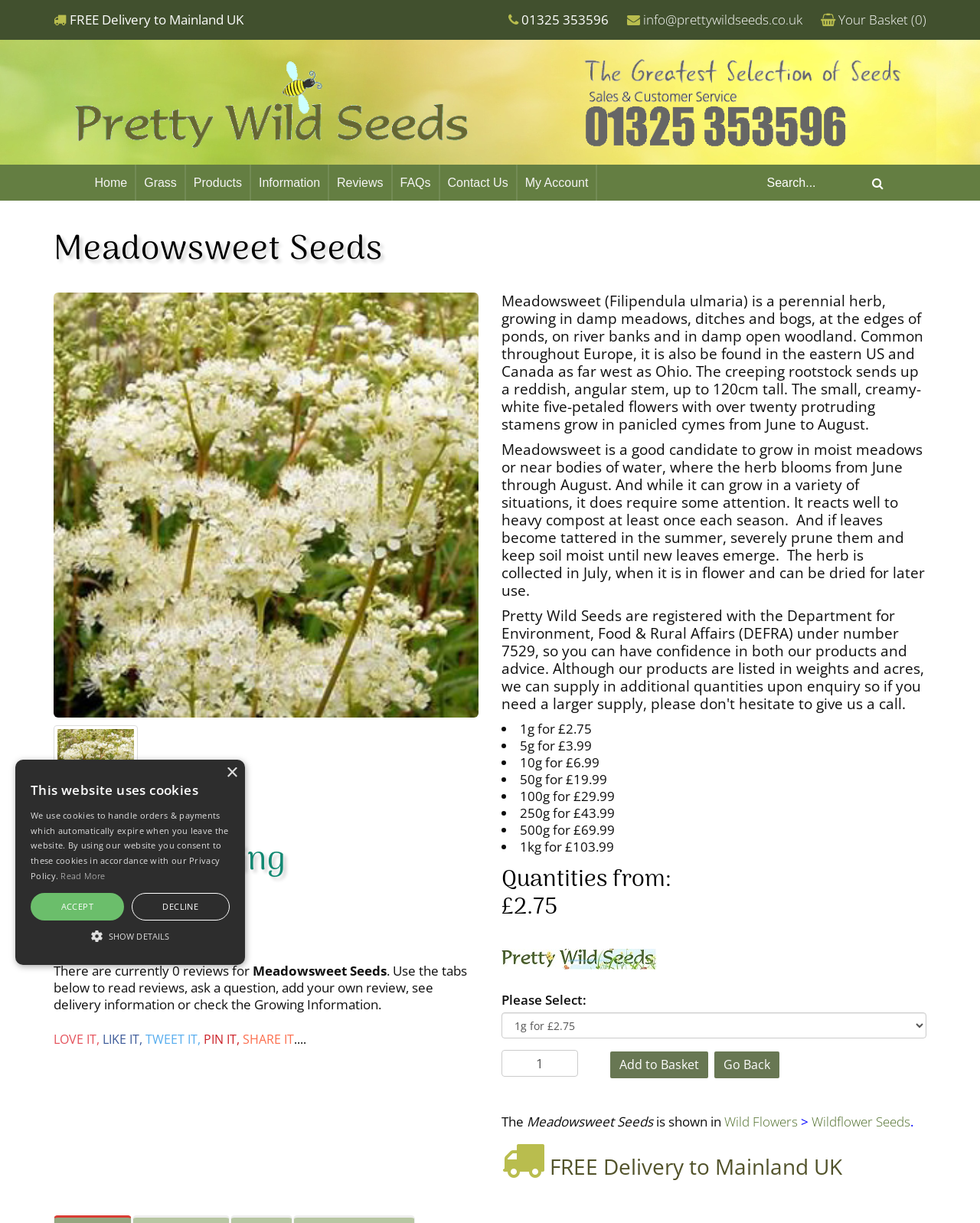What is the price of 1kg of Meadowsweet Seeds?
Using the information from the image, provide a comprehensive answer to the question.

I found the price by looking at the product information section, where it lists the different quantities and prices of Meadowsweet Seeds, including 1kg for £103.99.